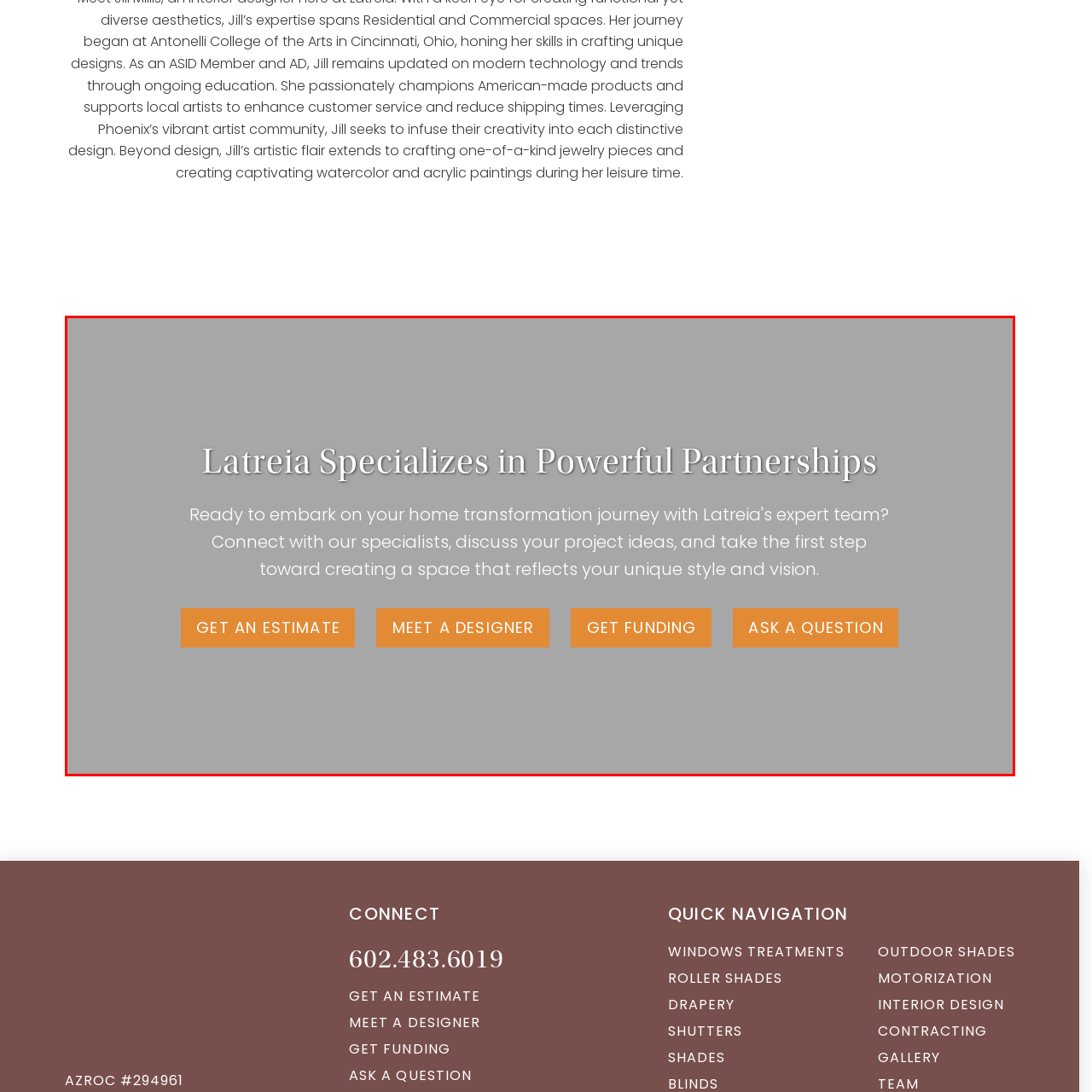Create a detailed description of the image enclosed by the red bounding box.

The image features a modern and inviting promotional banner for Latreia, highlighting their expertise in creating powerful partnerships for home transformation projects. The prominent heading reads, "Latreia Specializes in Powerful Partnerships," emphasizing the brand's commitment to delivering exceptional design solutions. Below, a welcoming message invites potential clients to connect with Latreia’s specialists to discuss project ideas and create uniquely tailored spaces. The banner is visually appealing, set against a soft gray background and includes clear call-to-action buttons for further engagement, labeled "GET AN ESTIMATE," "MEET A DESIGNER," "GET FUNDING," and "ASK A QUESTION." This layout encourages immediate interaction and outlines the various ways customers can engage with Latreia's expert team.